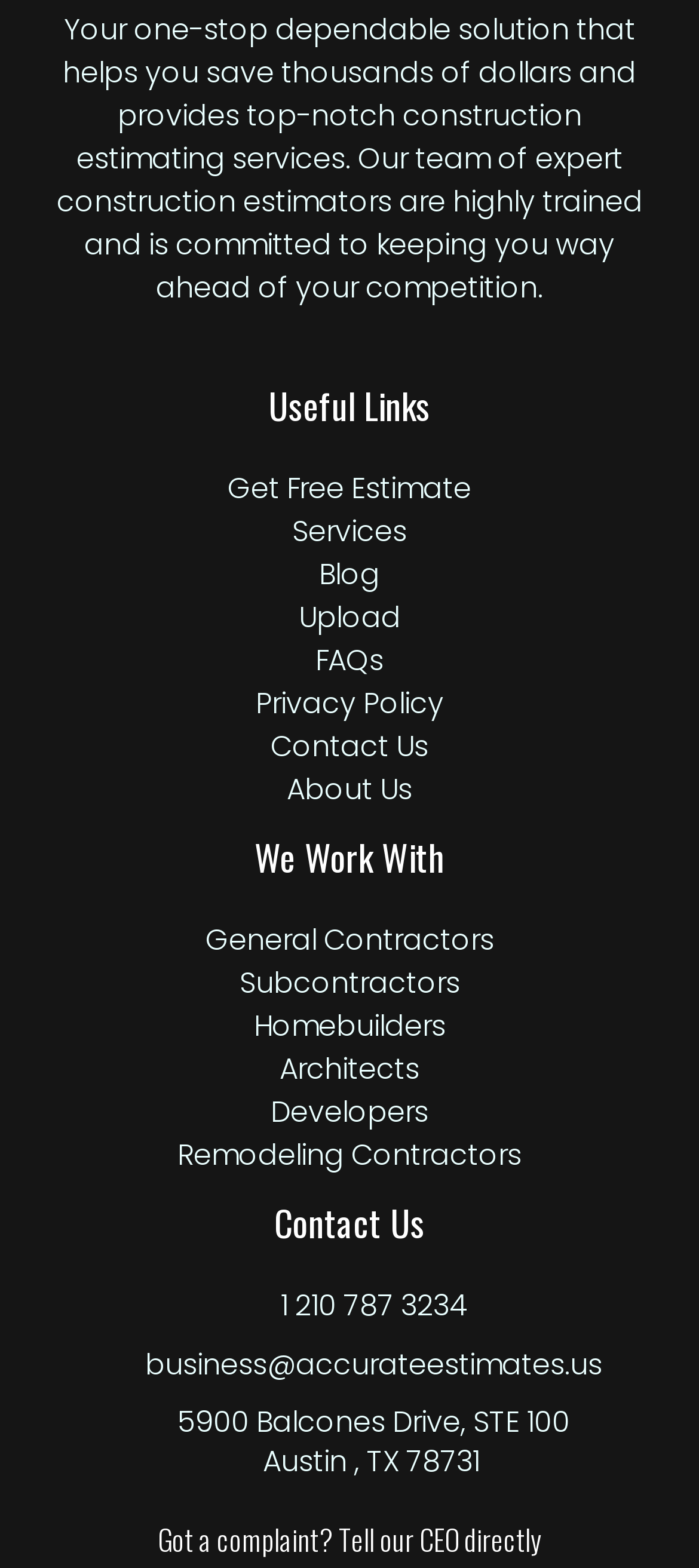What is the company's address?
Look at the image and provide a detailed response to the question.

The company's address is 5900 Balcones Drive, STE 100, Austin, TX 78731, as mentioned in the 'Contact Us' section of the webpage.